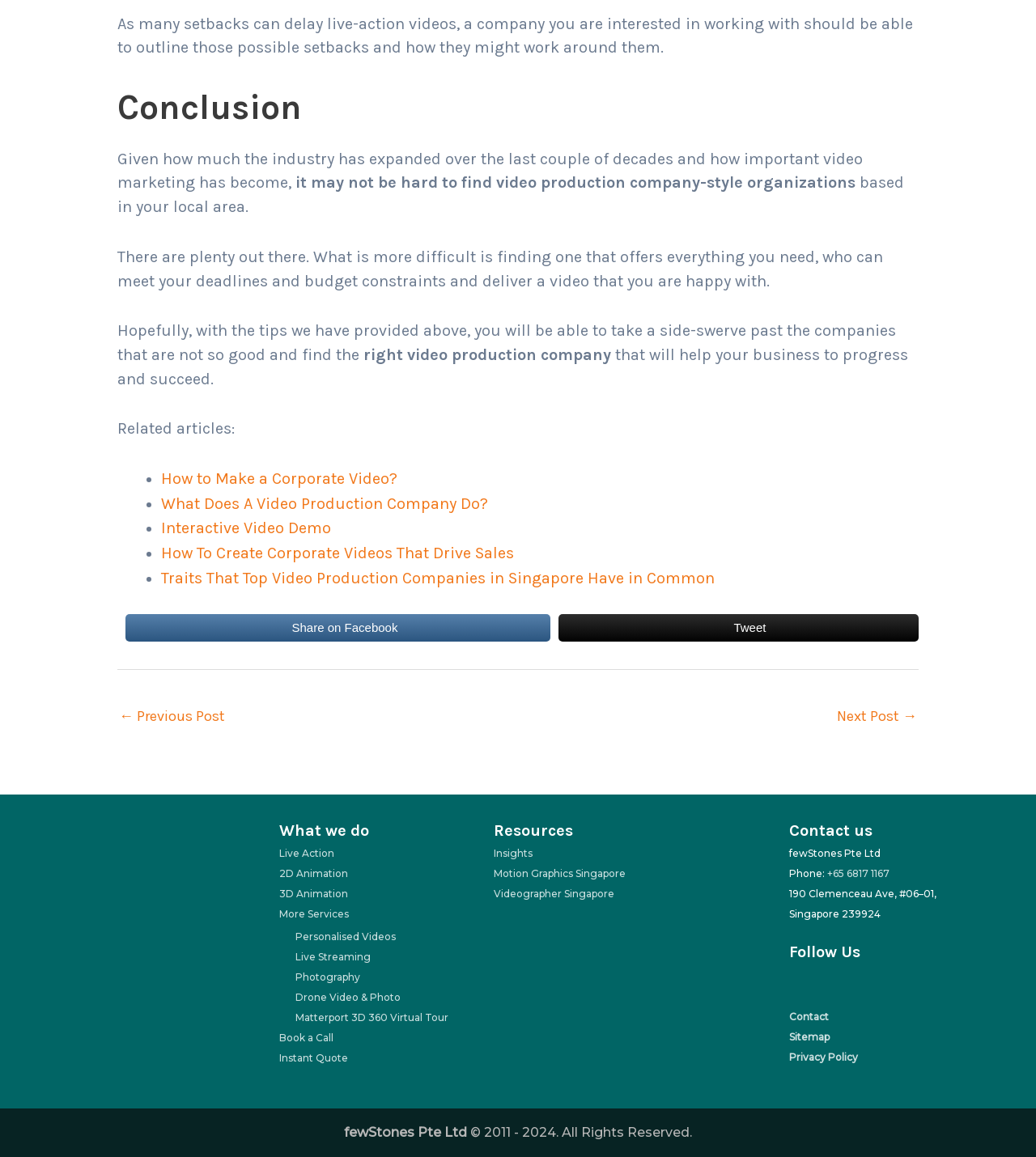Please specify the bounding box coordinates of the clickable section necessary to execute the following command: "Contact us via phone".

[0.798, 0.75, 0.859, 0.76]